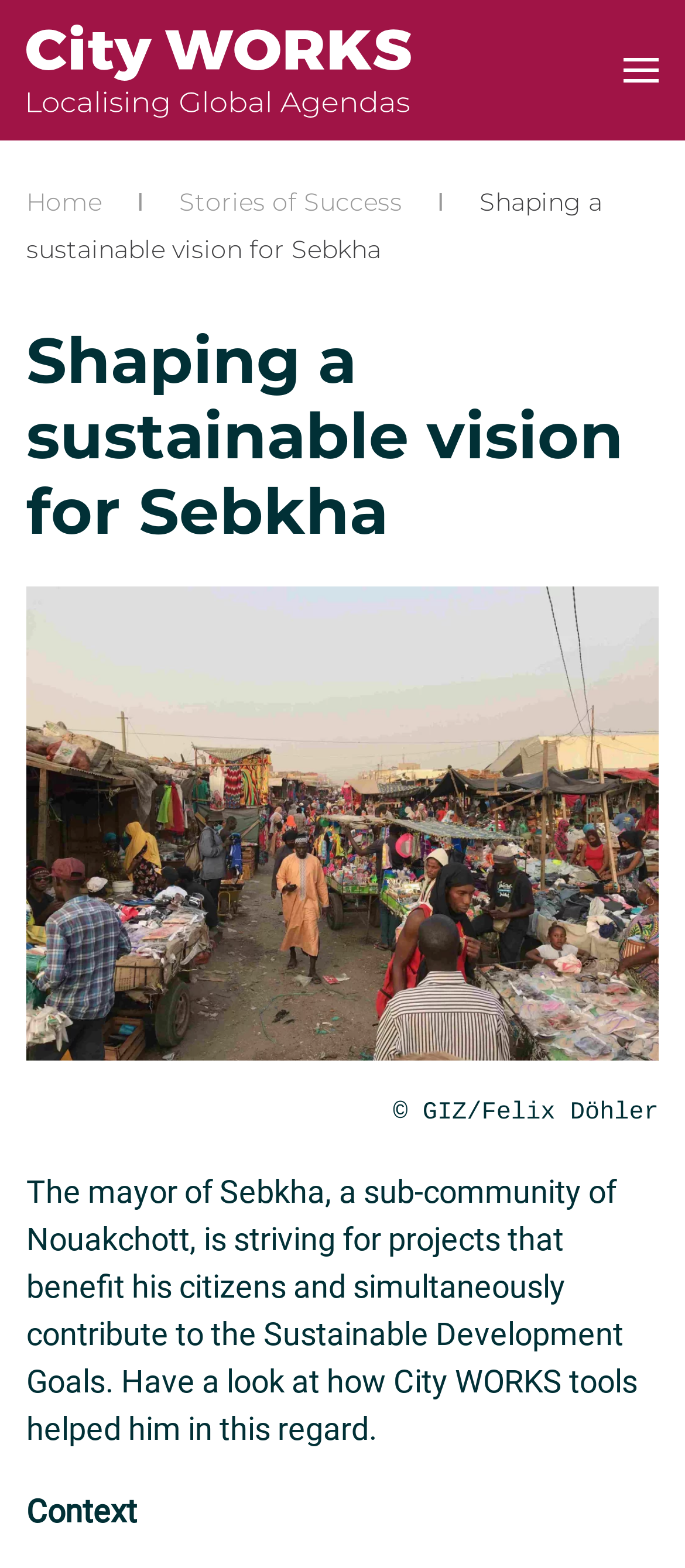Generate a comprehensive description of the webpage.

The webpage is about the mayor of Sebkha's efforts to implement projects that benefit his citizens and contribute to the Sustainable Development Goals. At the top left of the page, there is a link to "Skip to main content" and a link to "Back to home". On the top right, there is a button to "Open menu" accompanied by an image. 

Below these elements, there is a navigation section with a breadcrumb trail, featuring links to "Home" and "Stories of Success". The title "Shaping a sustainable vision for Sebkha" is displayed prominently in this section. 

Further down, there is a heading with the same title, "Shaping a sustainable vision for Sebkha". The main content of the page is a paragraph that describes how the mayor of Sebkha is working towards sustainable development, with the help of City WORKS tools. This paragraph is located near the bottom of the page. 

At the very bottom of the page, there is a copyright notice "© GIZ/Felix Döhler" and a section labeled "Context", which appears to be a separate section or category.